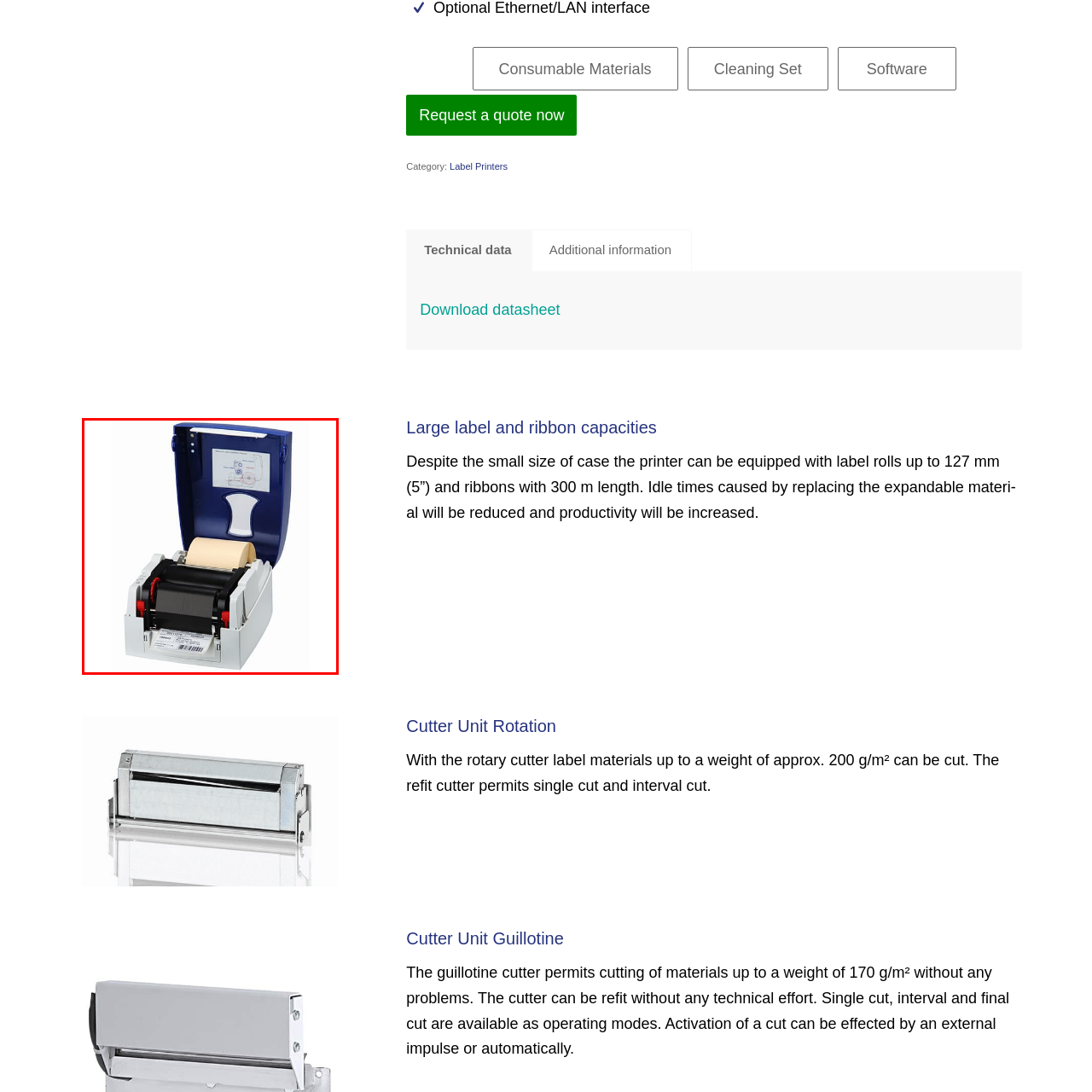What is the purpose of the instruction panel inside the lid?
Please look at the image marked with a red bounding box and provide a one-word or short-phrase answer based on what you see.

To offer guidance for users